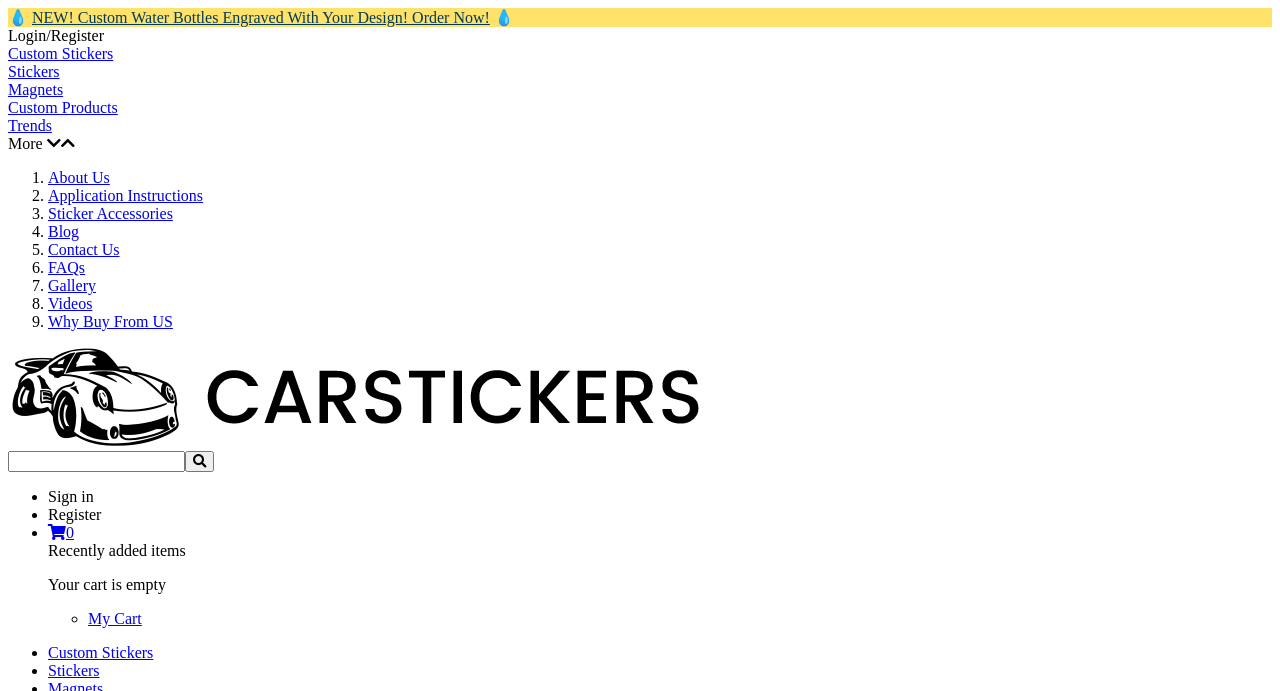Identify the bounding box for the described UI element. Provide the coordinates in (top-left x, top-left y, bottom-right x, bottom-right y) format with values ranging from 0 to 1: Application Instructions

[0.038, 0.271, 0.159, 0.295]